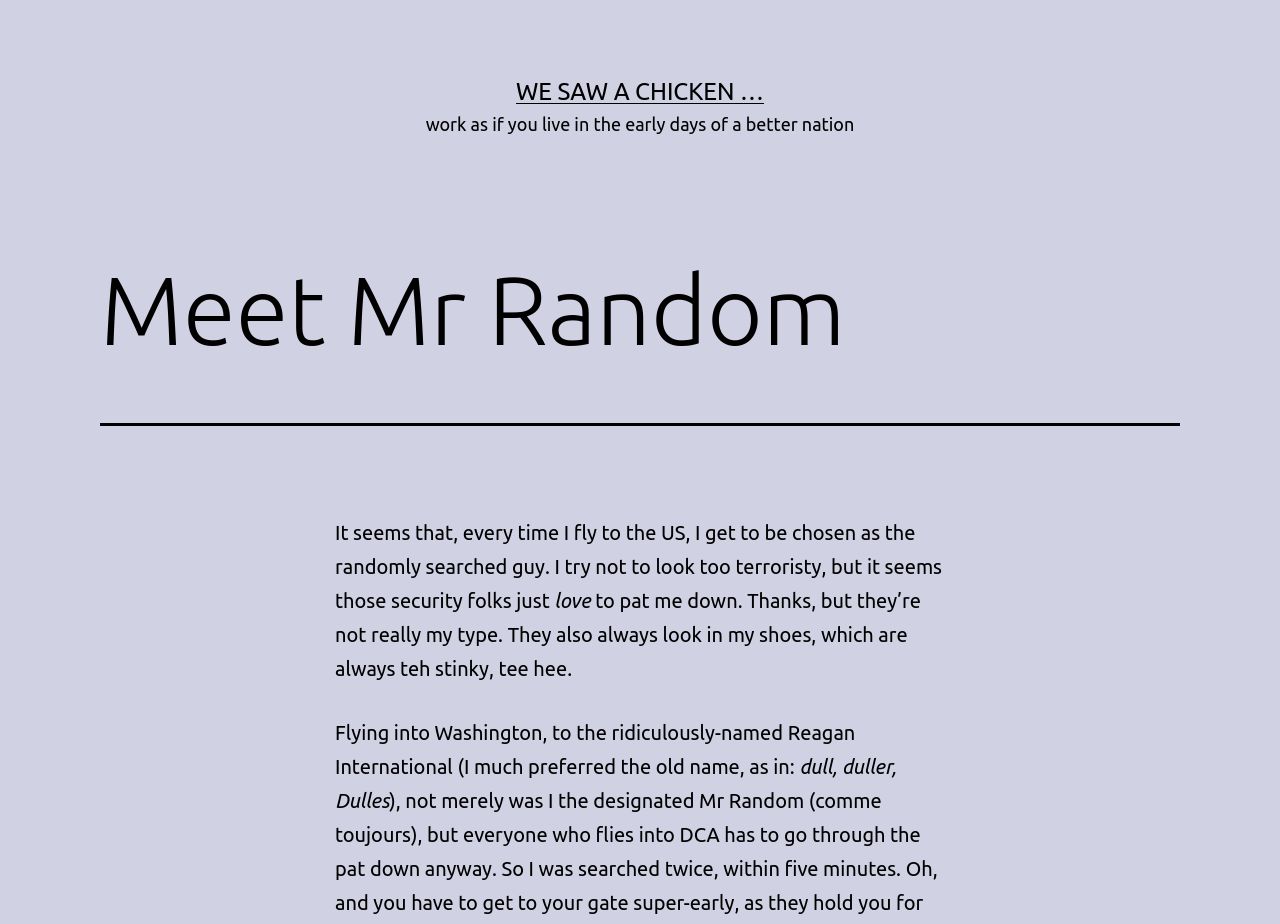Articulate a complete and detailed caption of the webpage elements.

The webpage appears to be a personal blog or article with a humorous tone. At the top, there is a link titled "WE SAW A CHICKEN …" positioned slightly above the center of the page. Below the link, there is a quote "work as if you live in the early days of a better nation" that spans across the majority of the page's width.

The main content of the page is divided into sections, with a heading "Meet Mr Random" situated near the top-left corner of the page. The heading is followed by a series of paragraphs that describe the author's experiences with airport security in the US. The text is positioned in the top half of the page, with the paragraphs flowing from left to right.

The first paragraph starts with the sentence "It seems that, every time I fly to the US, I get to be chosen as the randomly searched guy." and continues to describe the author's attempts to avoid looking suspicious. The text is broken up into smaller sections, with the word "love" standing out as a separate entity.

The following paragraphs describe the author's encounters with security personnel, including being patted down and having their shoes inspected. The text is playful and lighthearted, with the author injecting humor into their anecdotes.

Towards the bottom of the page, the author mentions flying into Washington and references the "ridiculously-named Reagan International" airport, which they prefer to call by its old name, "Dulles". The text is positioned near the bottom-left corner of the page, with the final sentence "dull, duller, Dulles" standing out as a humorous aside.